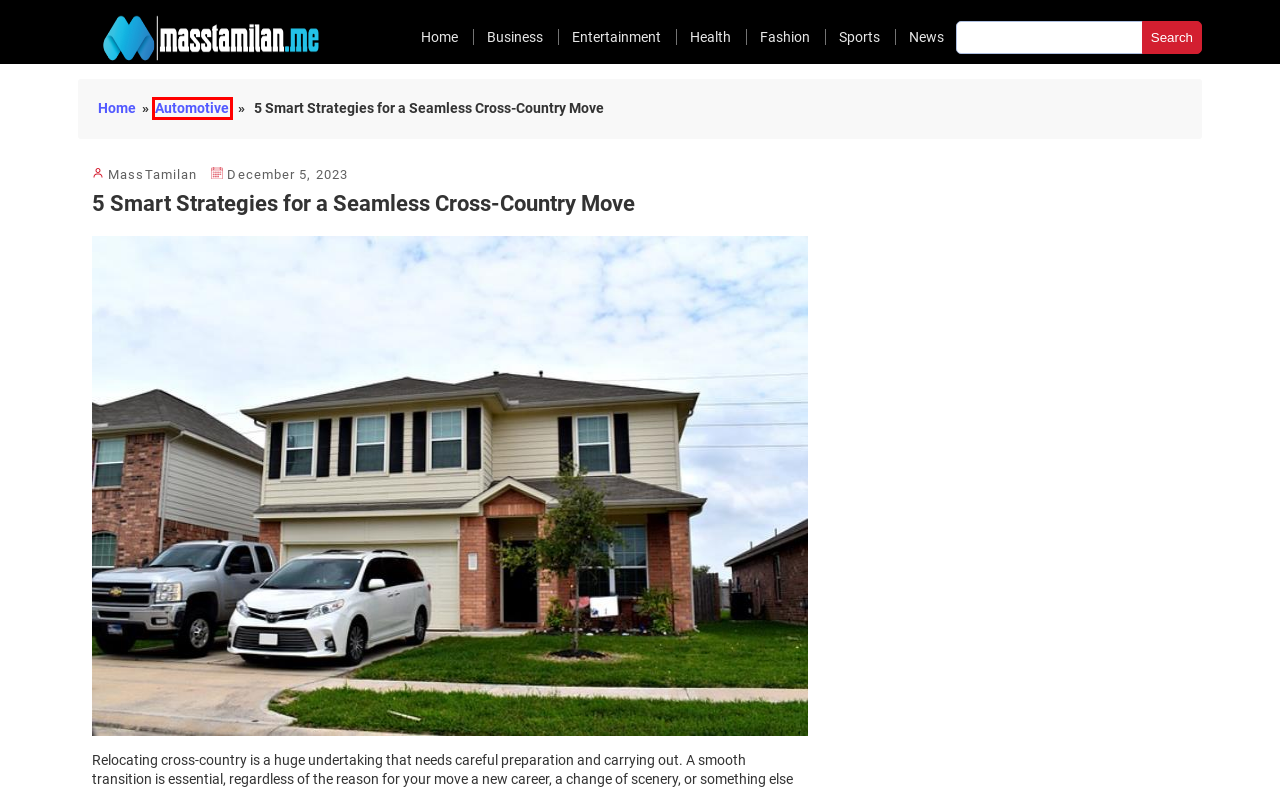Analyze the screenshot of a webpage featuring a red rectangle around an element. Pick the description that best fits the new webpage after interacting with the element inside the red bounding box. Here are the candidates:
A. Category: Sports | MassTamilan
B. Category: News | MassTamilan
C. Category: Fashion | MassTamilan
D. Category: Entertainment | MassTamilan
E. Category: Automotive | MassTamilan
F. Masstamilan Latest World News Information Updates
G. Category: Health | MassTamilan
H. Category: Business | MassTamilan

E